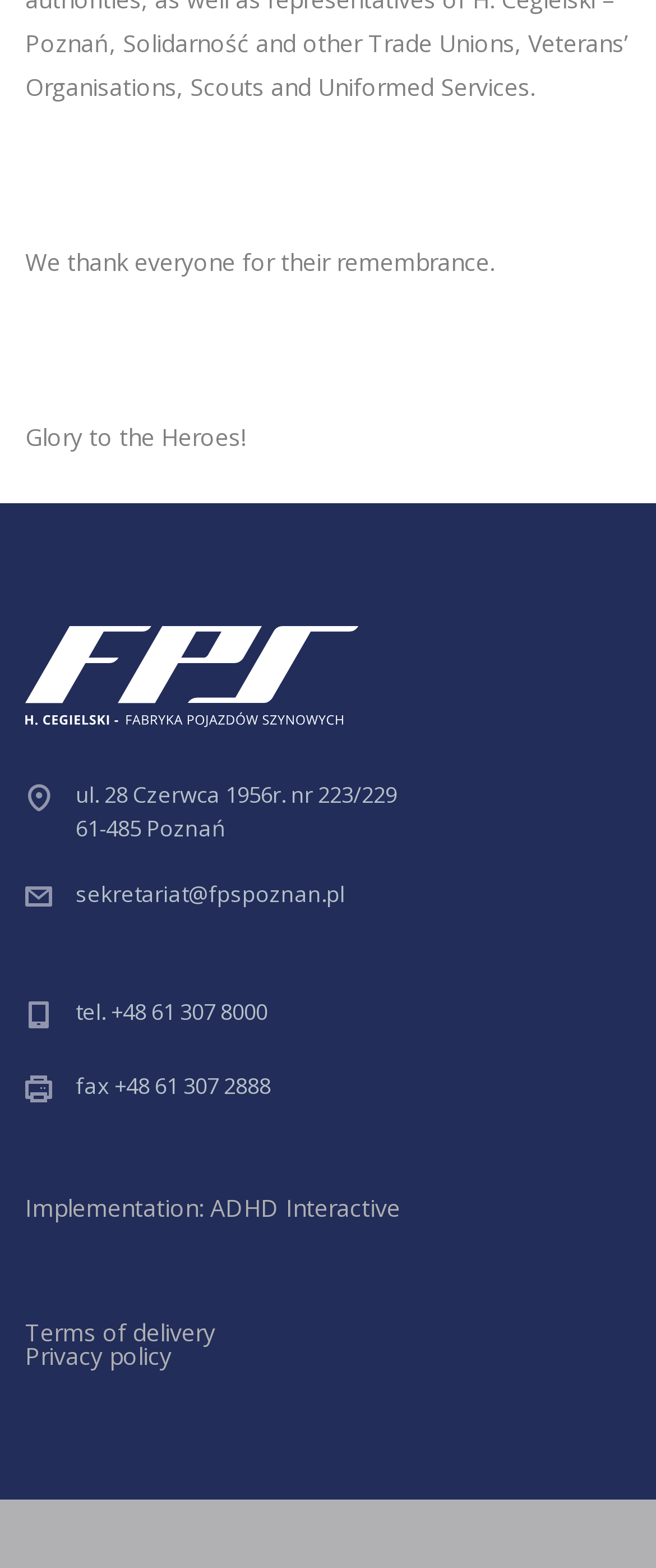Give a one-word or short phrase answer to this question: 
What is the phone number of the organization?

tel. +48 61 307 8000